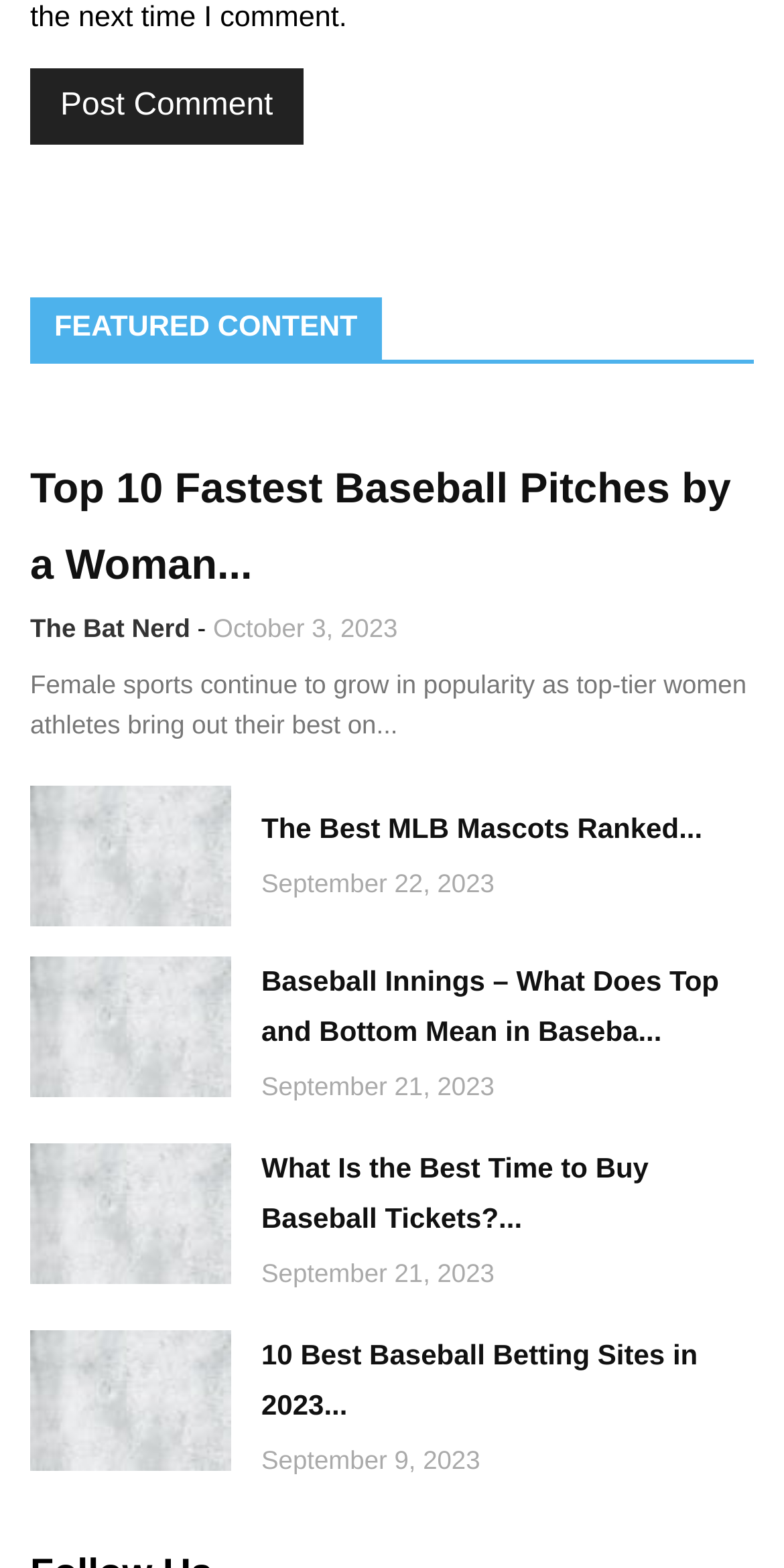Please locate the clickable area by providing the bounding box coordinates to follow this instruction: "View the image of the article 'Double Play in Baseball? What Does 6+4+3=2 Mean & More 6+4+3=2 Explained'".

[0.038, 0.501, 0.295, 0.591]